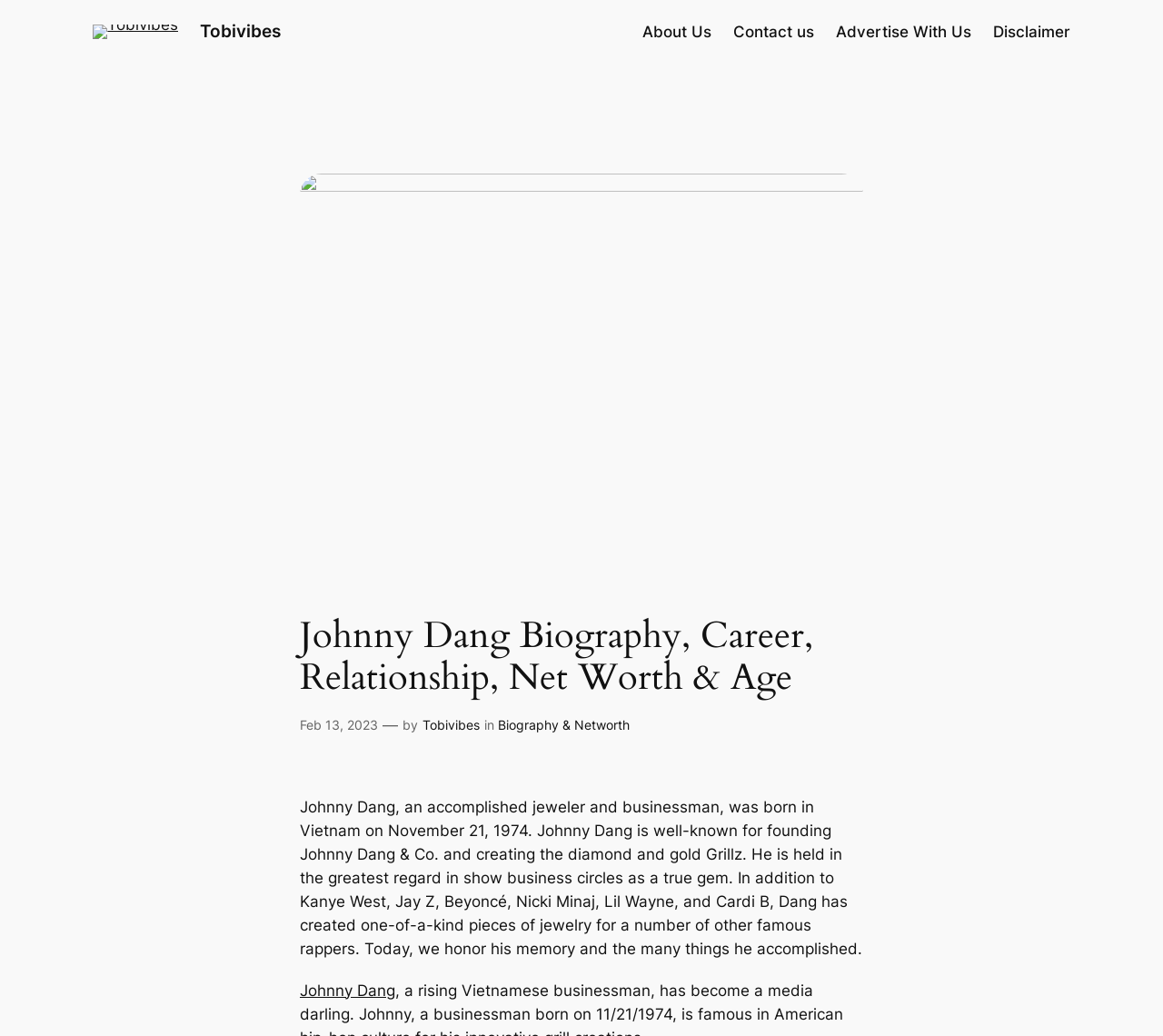Who are some famous clients of Johnny Dang?
Using the visual information from the image, give a one-word or short-phrase answer.

Kanye West, Jay Z, Beyoncé, Nicki Minaj, Lil Wayne, and Cardi B